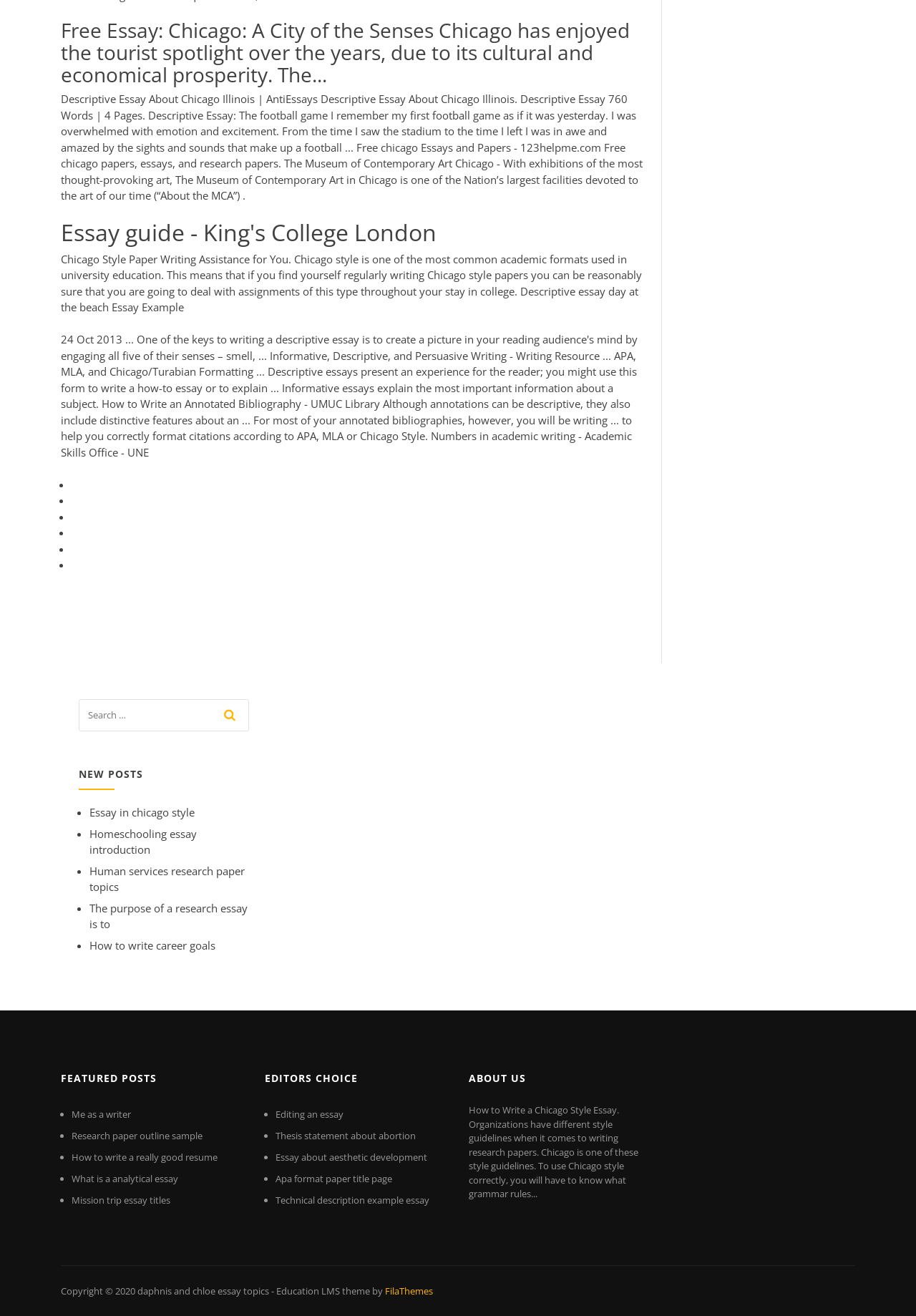Identify the bounding box for the UI element specified in this description: "Essay about aesthetic development". The coordinates must be four float numbers between 0 and 1, formatted as [left, top, right, bottom].

[0.301, 0.874, 0.466, 0.884]